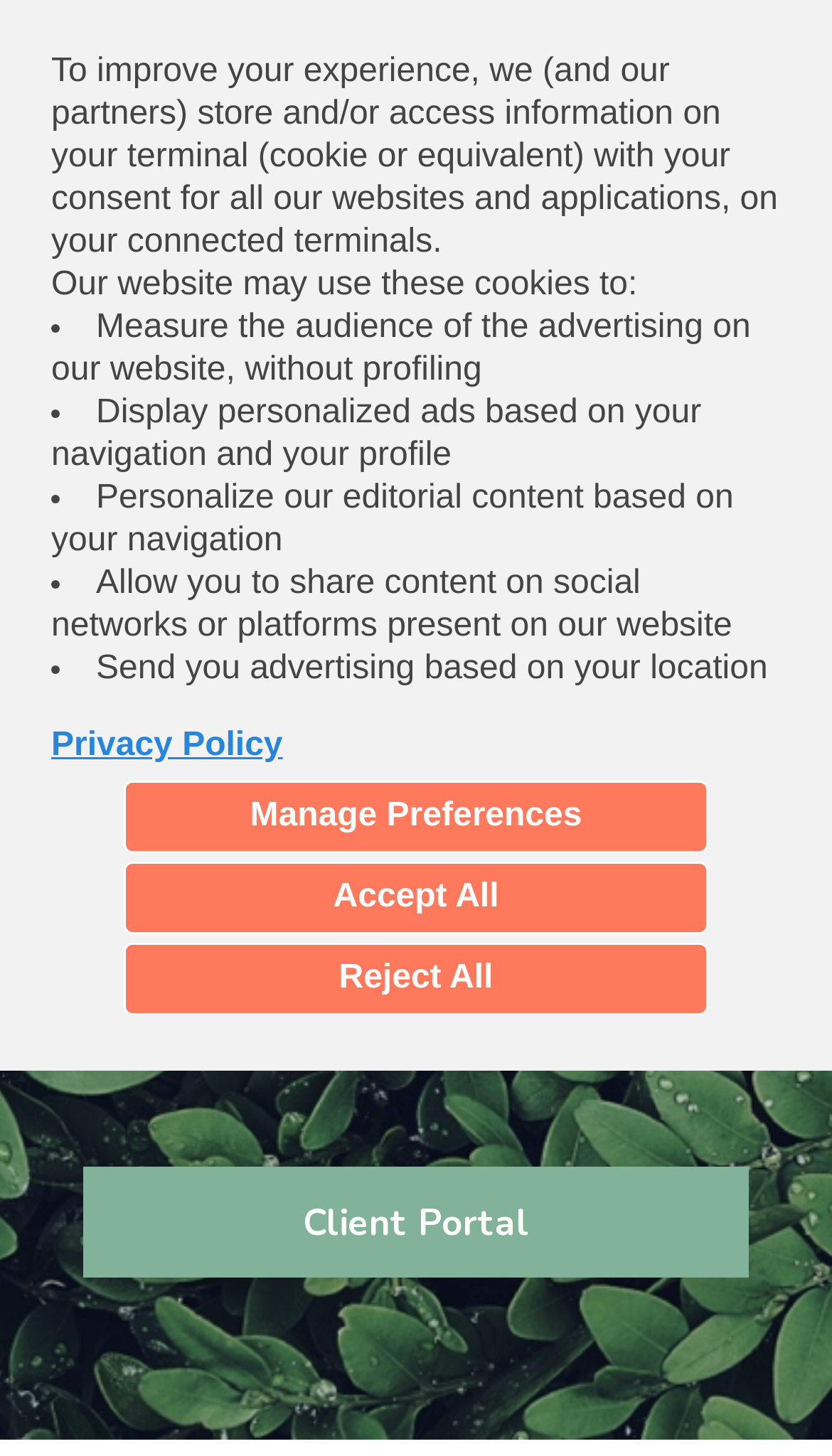Based on the visual content of the image, answer the question thoroughly: What is the phone number to call the practice?

I found the phone number to call the practice by looking at the link element with the bounding box coordinates [0.223, 0.188, 0.469, 0.221], which contains the text 'Call practice at 6502852274'. The phone number is also explicitly stated as '650.285.2274' in the static text element with the bounding box coordinates [0.223, 0.19, 0.469, 0.219].